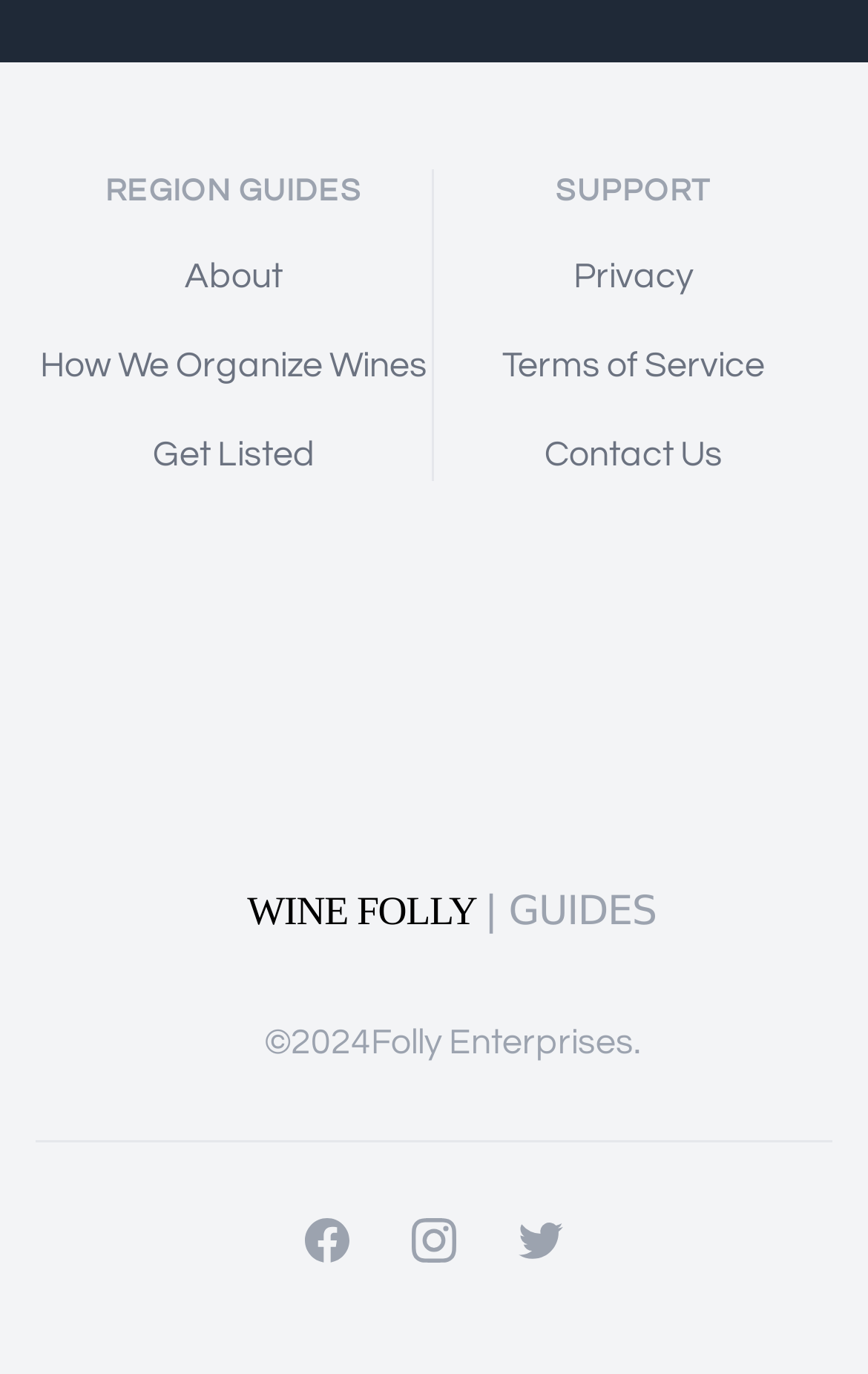Highlight the bounding box coordinates of the element that should be clicked to carry out the following instruction: "Click on the Facebook link". The coordinates must be given as four float numbers ranging from 0 to 1, i.e., [left, top, right, bottom].

[0.346, 0.883, 0.408, 0.922]